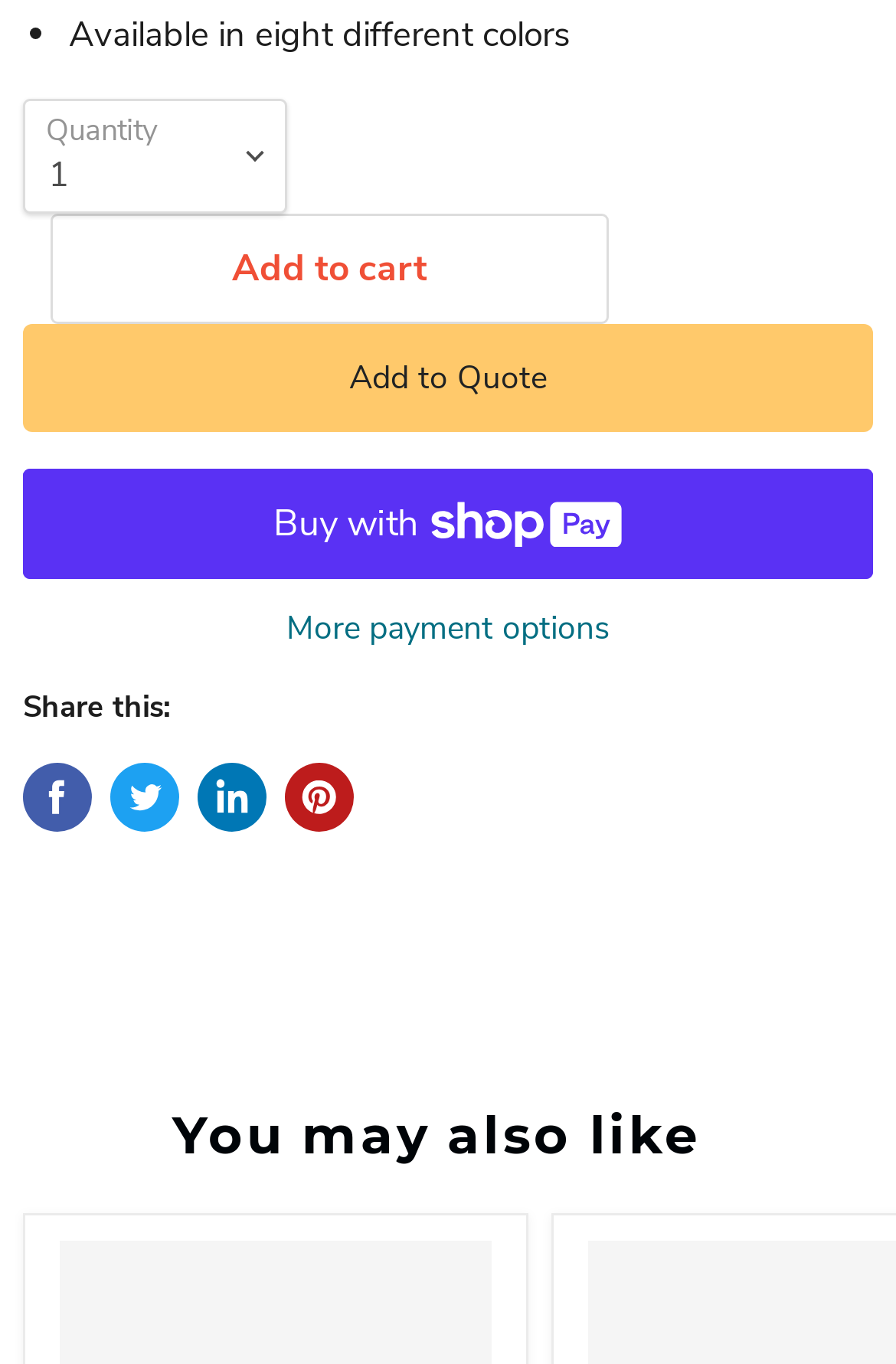Using the details in the image, give a detailed response to the question below:
How many social media platforms are available for sharing?

The 'Share this:' section provides links to share the product on four social media platforms: Facebook, Twitter, LinkedIn, and Pinterest. These links are located below the payment options, making it easy for users to share the product with others.